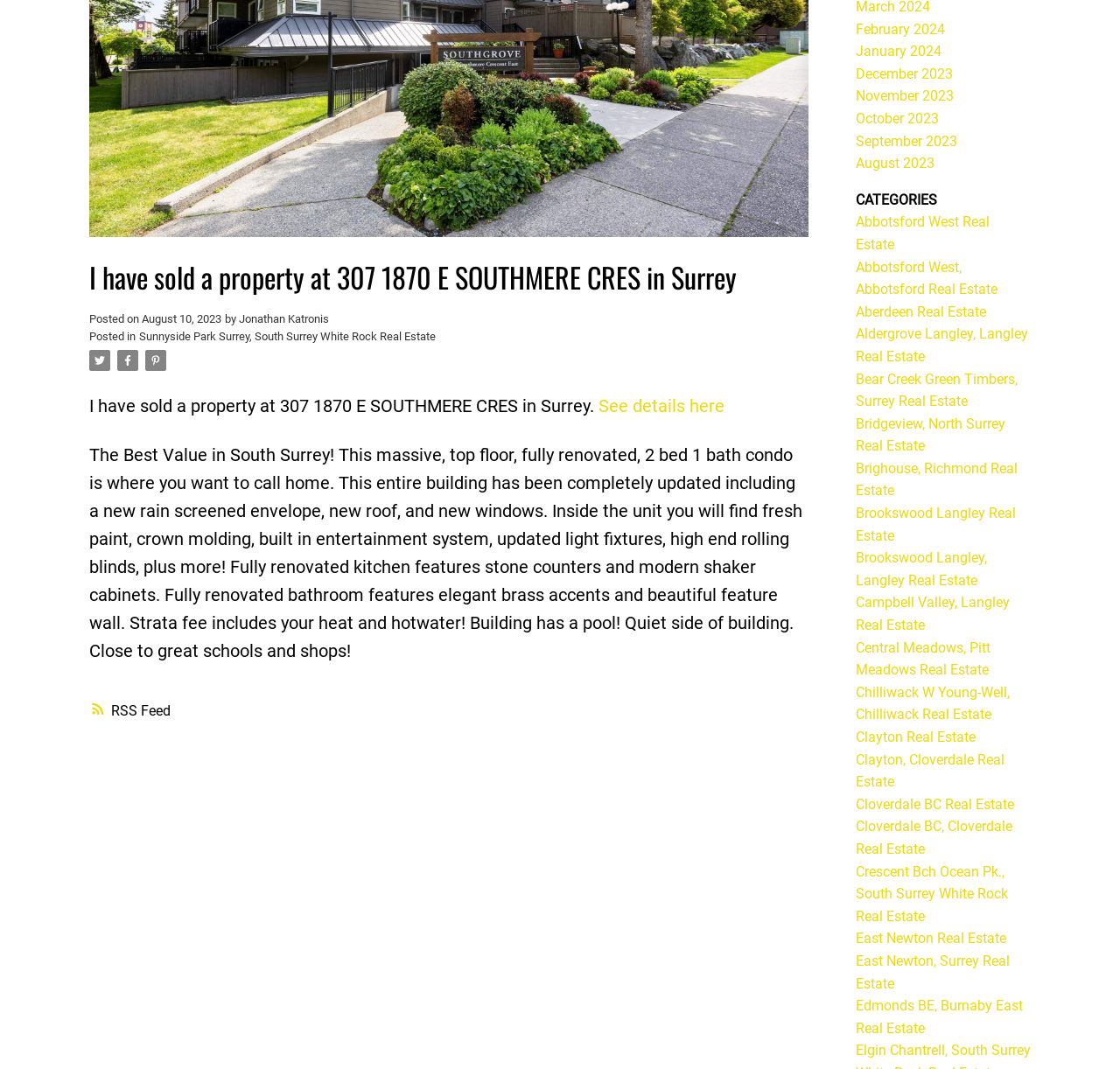Please specify the bounding box coordinates in the format (top-left x, top-left y, bottom-right x, bottom-right y), with values ranging from 0 to 1. Identify the bounding box for the UI component described as follows: East Newton, Surrey Real Estate

[0.764, 0.891, 0.901, 0.928]